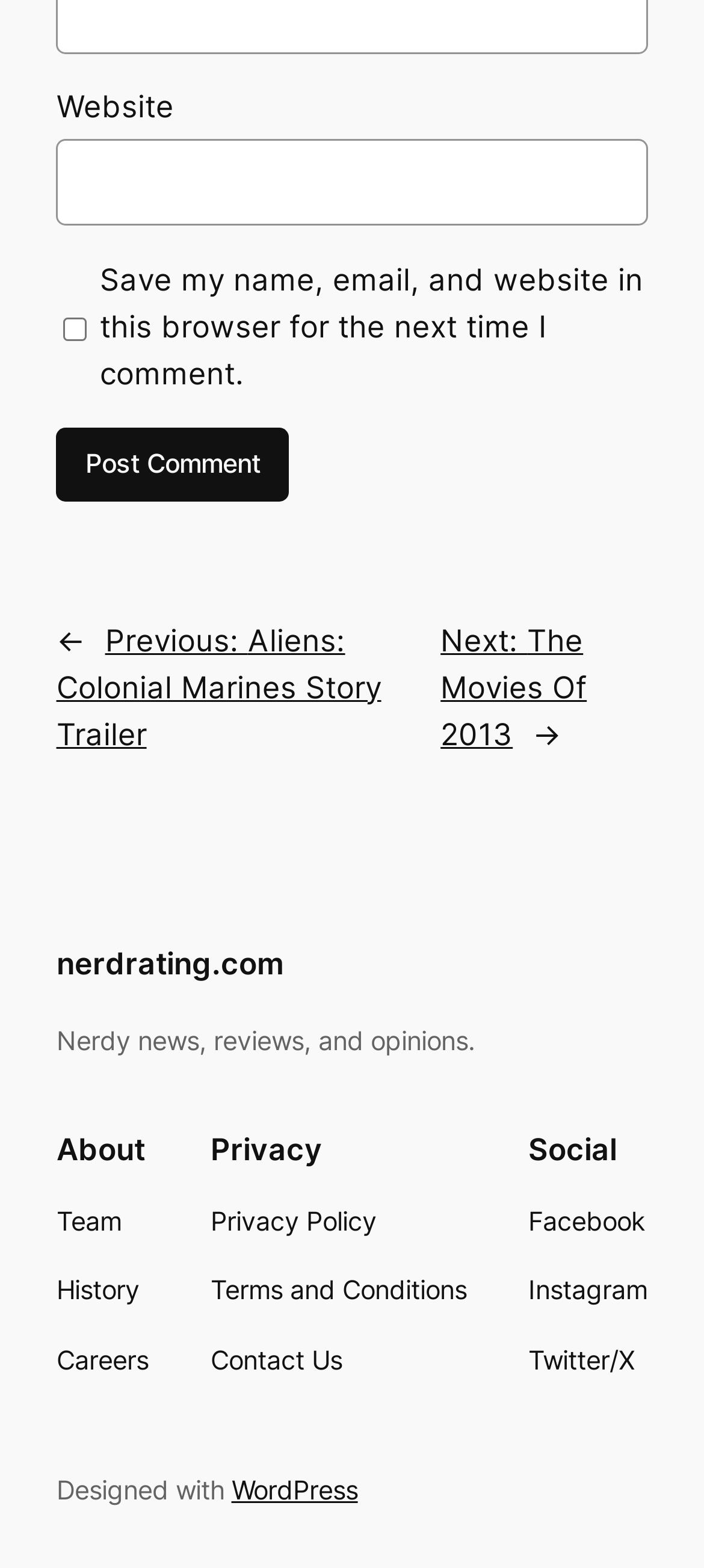Provide the bounding box coordinates for the specified HTML element described in this description: "Next: The Movies Of 2013". The coordinates should be four float numbers ranging from 0 to 1, in the format [left, top, right, bottom].

[0.626, 0.396, 0.833, 0.479]